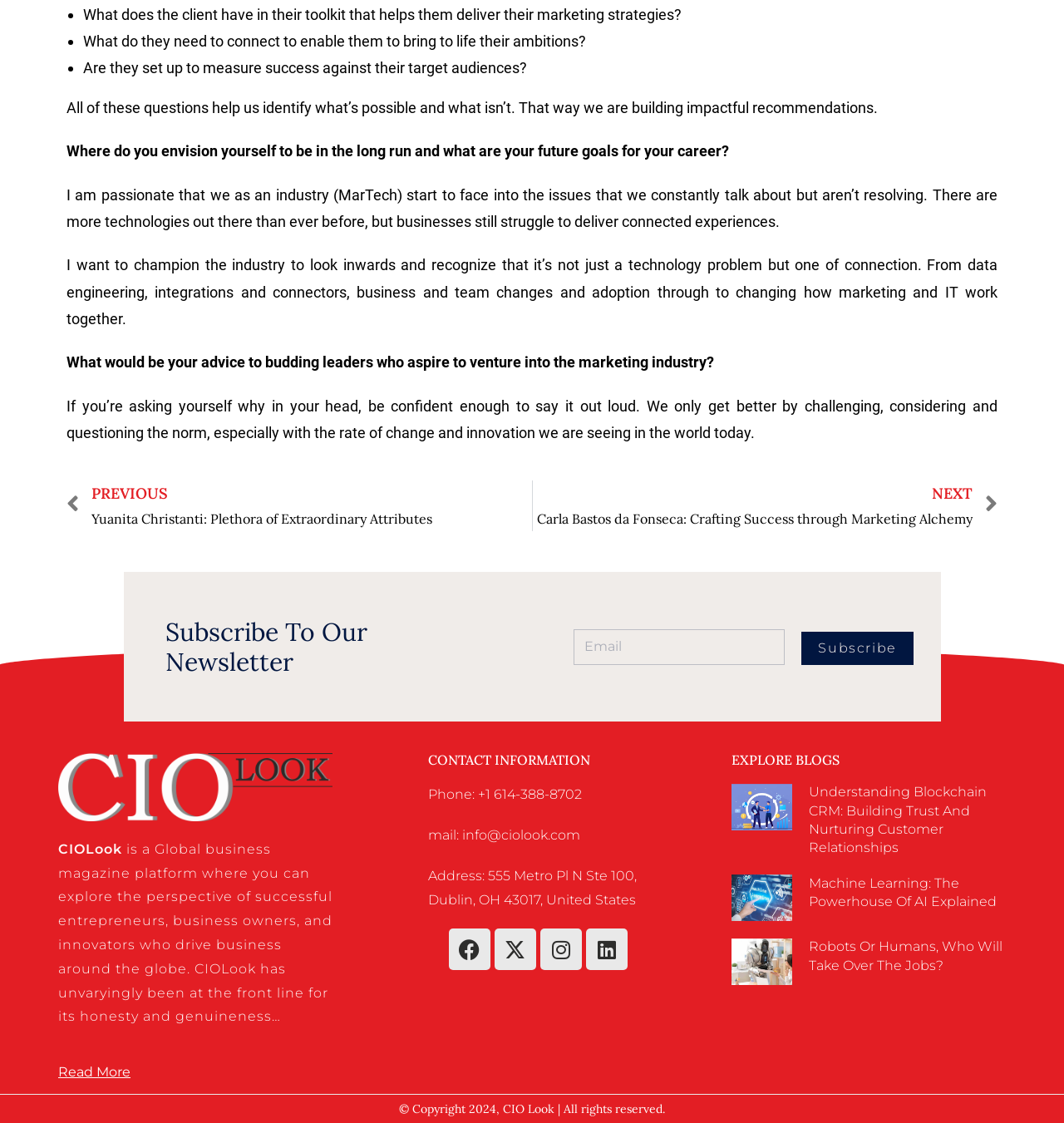What is the name of the magazine platform described in the webpage?
Based on the image, give a concise answer in the form of a single word or short phrase.

CIO Look